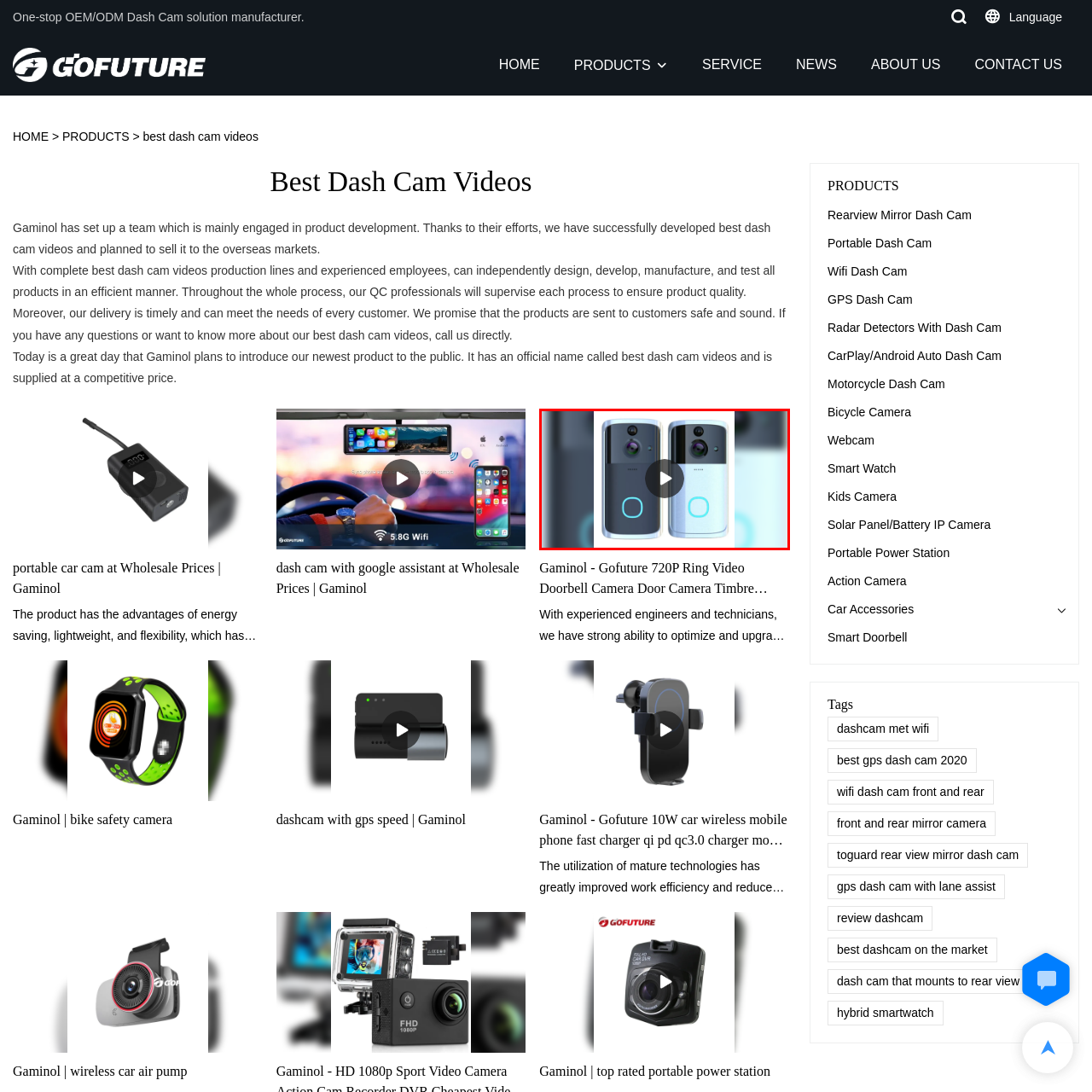Provide a comprehensive description of the image highlighted within the red bounding box.

The image showcases two modern ring video doorbell cameras, presented in sleek black and silver designs. Both devices feature a prominent circular button in the center, illuminated with a soft blue hue, which likely serves as the doorbell. Each camera is equipped with a lens on top, suggesting advanced video recording capabilities to enhance home security. The background is softly blurred, focusing attention on the doorbells, which symbolize the latest in smart home technology by Gaminol, reflecting their commitment to innovation in product development. The design combines aesthetics with functionality, catering to contemporary homeowner needs.